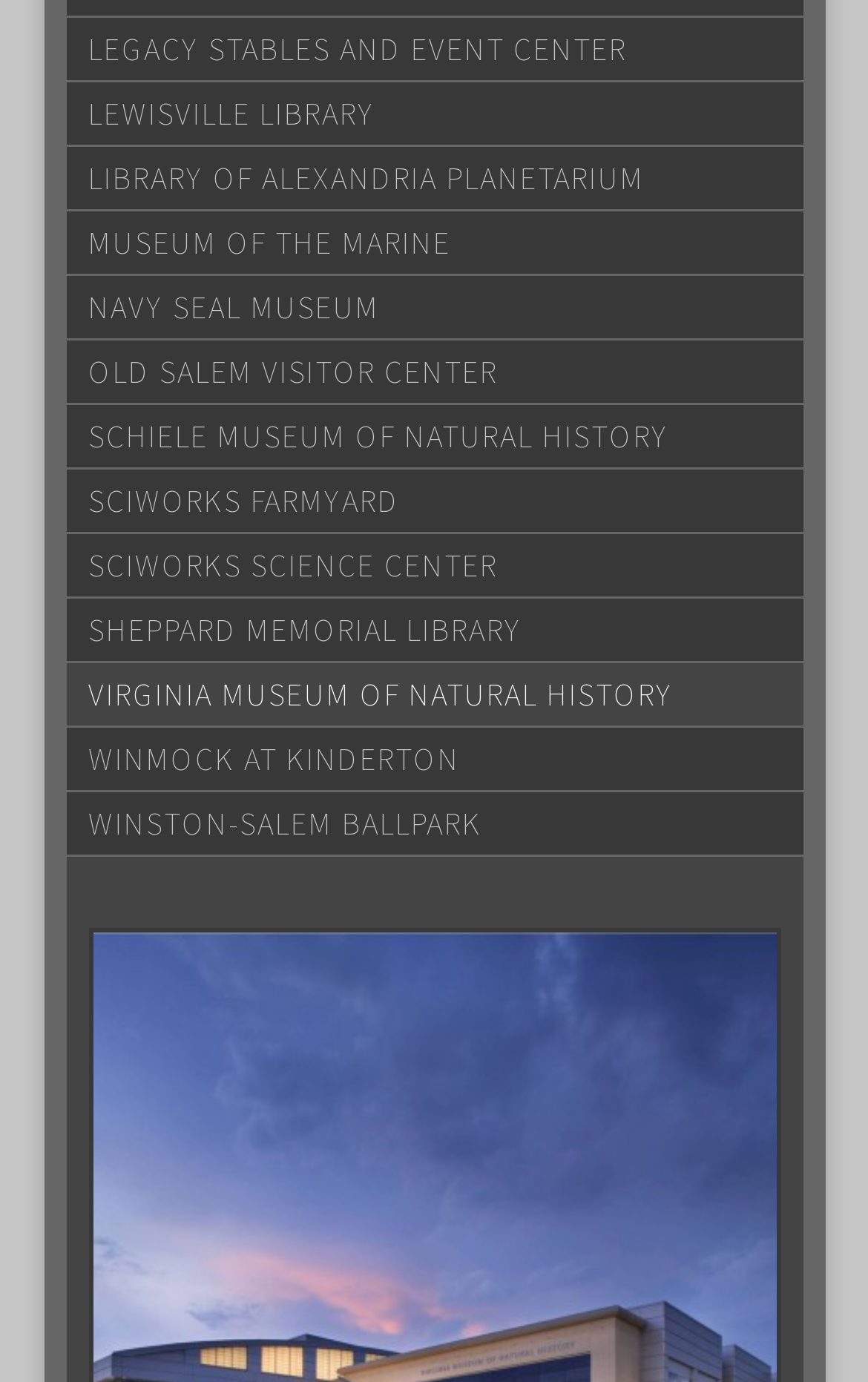Based on the element description "Next", predict the bounding box coordinates of the UI element.

[0.804, 0.889, 0.881, 0.938]